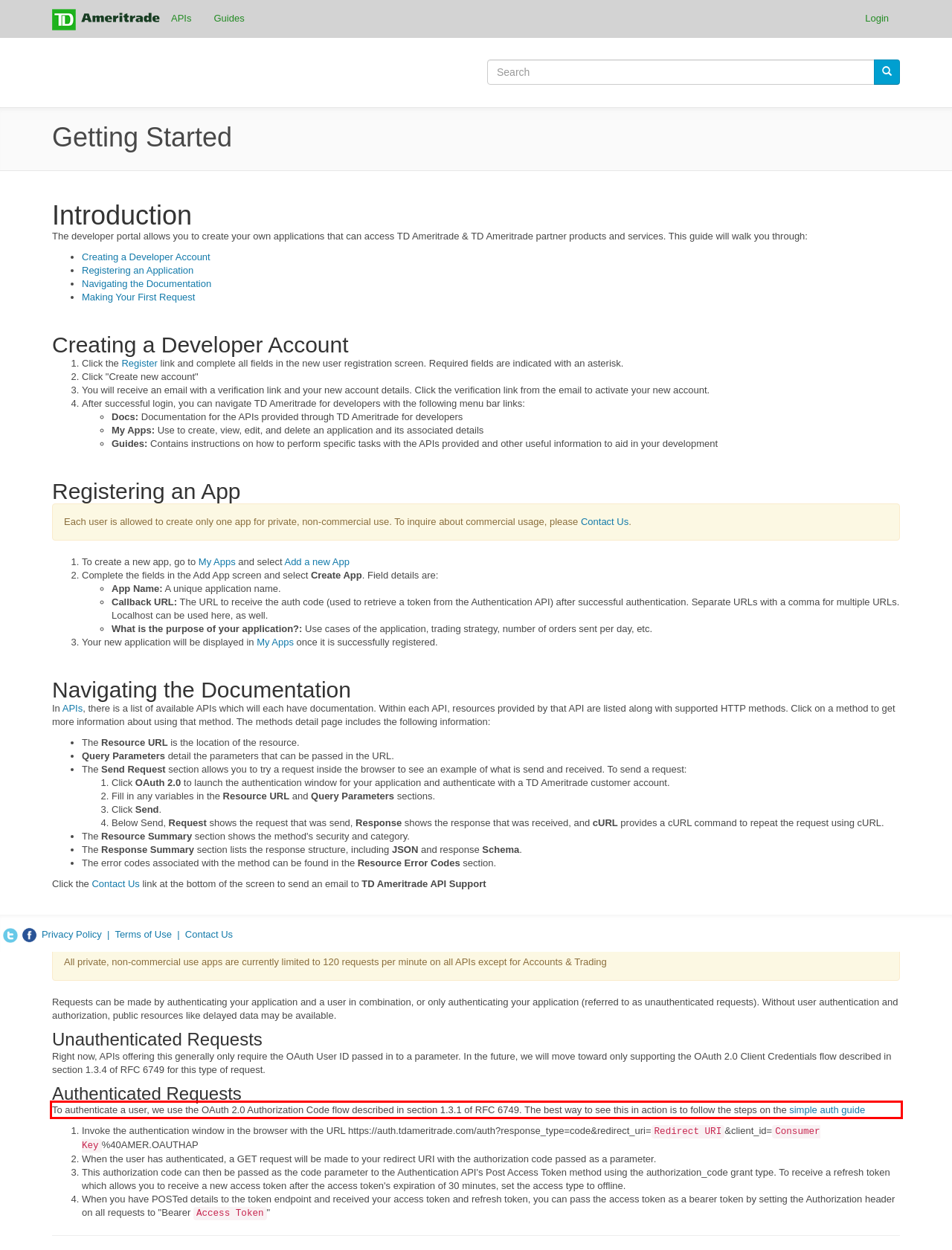Your task is to recognize and extract the text content from the UI element enclosed in the red bounding box on the webpage screenshot.

To authenticate a user, we use the OAuth 2.0 Authorization Code flow described in section 1.3.1 of RFC 6749. The best way to see this in action is to follow the steps on the simple auth guide